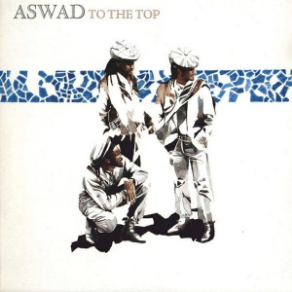Please examine the image and answer the question with a detailed explanation:
What is the dominant color tone of the outfits?

The members of the reggae band Aswad are dressed in stylish, contemporary outfits that blend white and black tones, reflecting a cohesive artistic aesthetic.